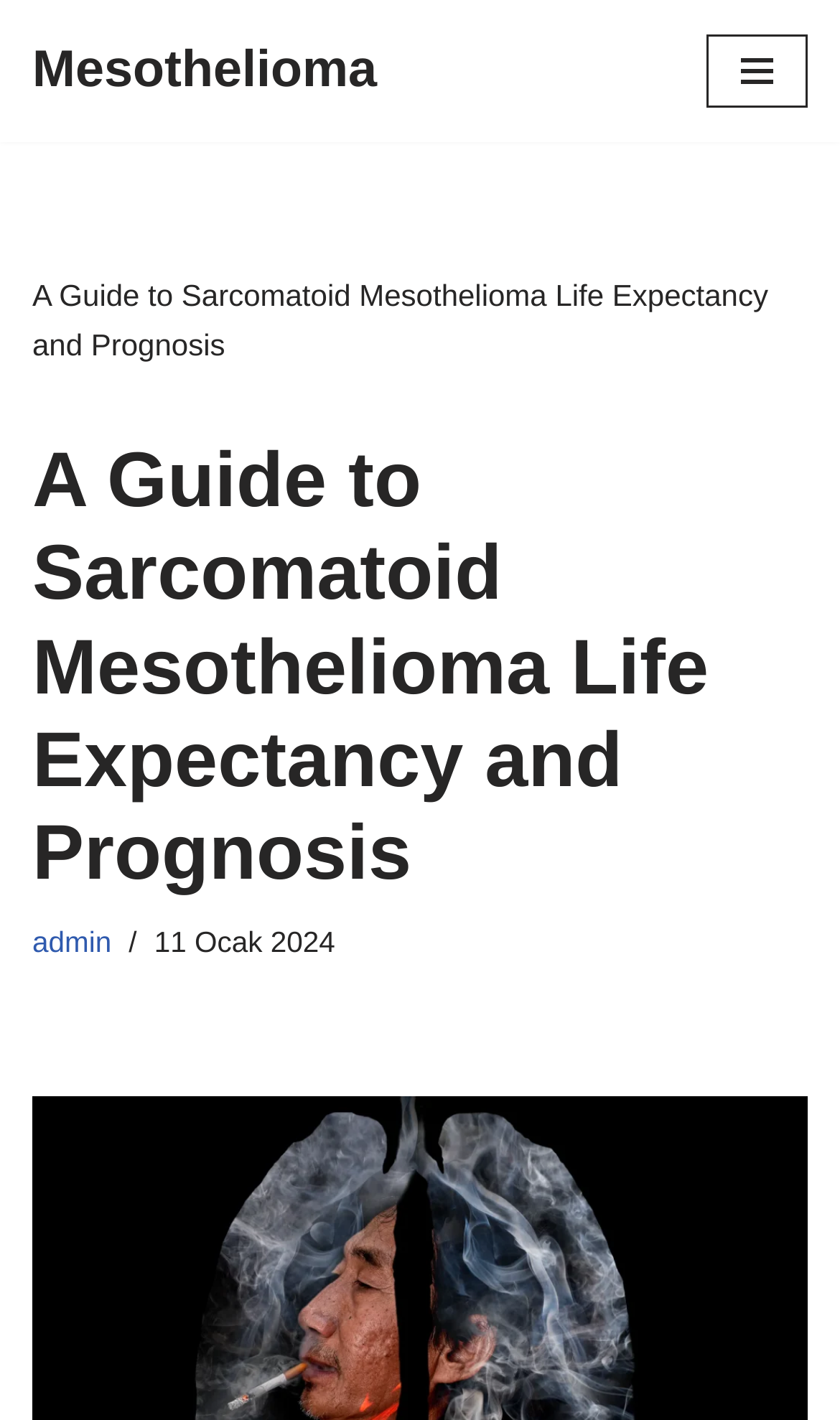What is the date of the latest article? Based on the screenshot, please respond with a single word or phrase.

11 Ocak 2024